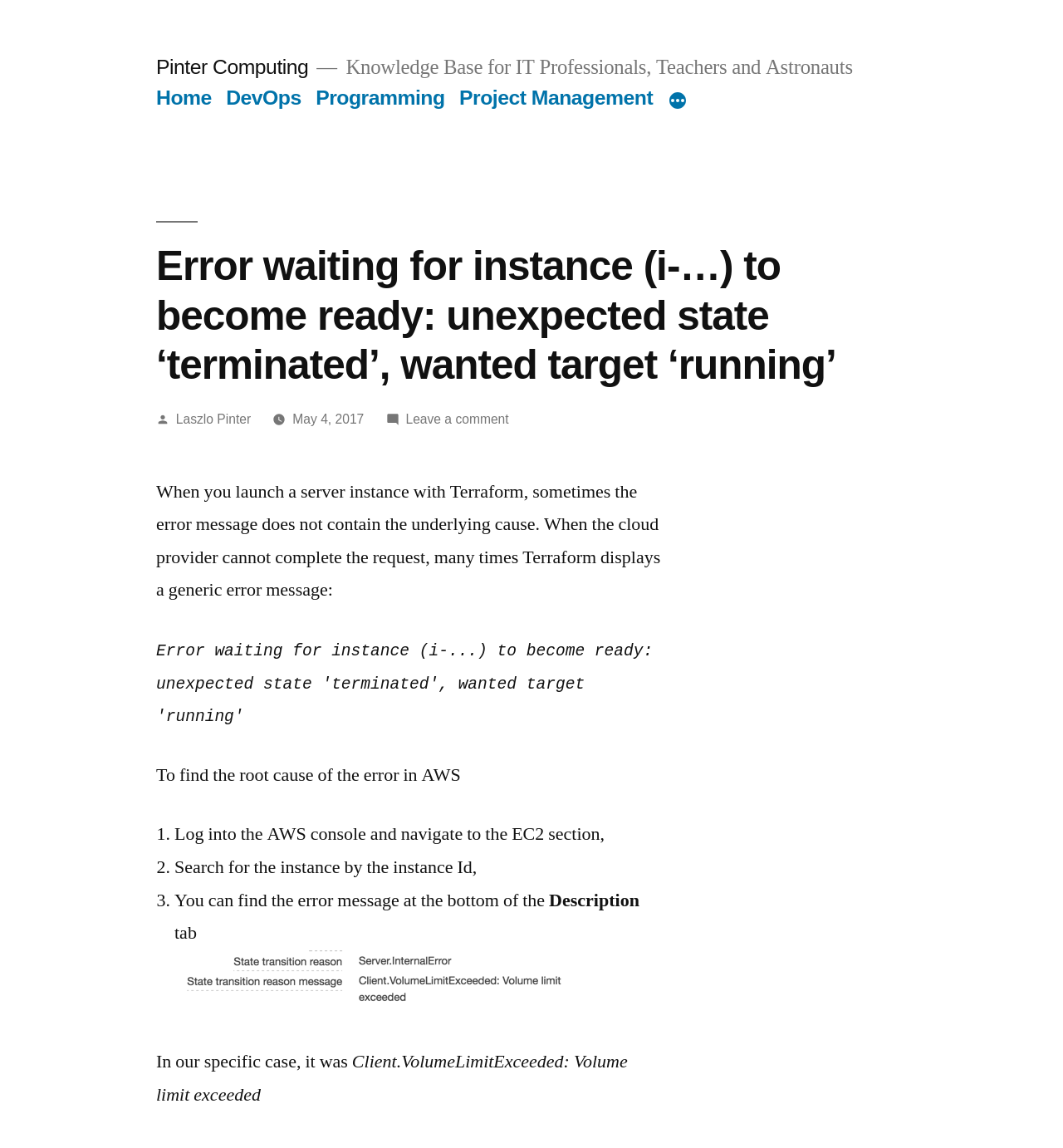Please identify the bounding box coordinates of the clickable area that will fulfill the following instruction: "Click on the 'More' button". The coordinates should be in the format of four float numbers between 0 and 1, i.e., [left, top, right, bottom].

[0.628, 0.08, 0.647, 0.097]